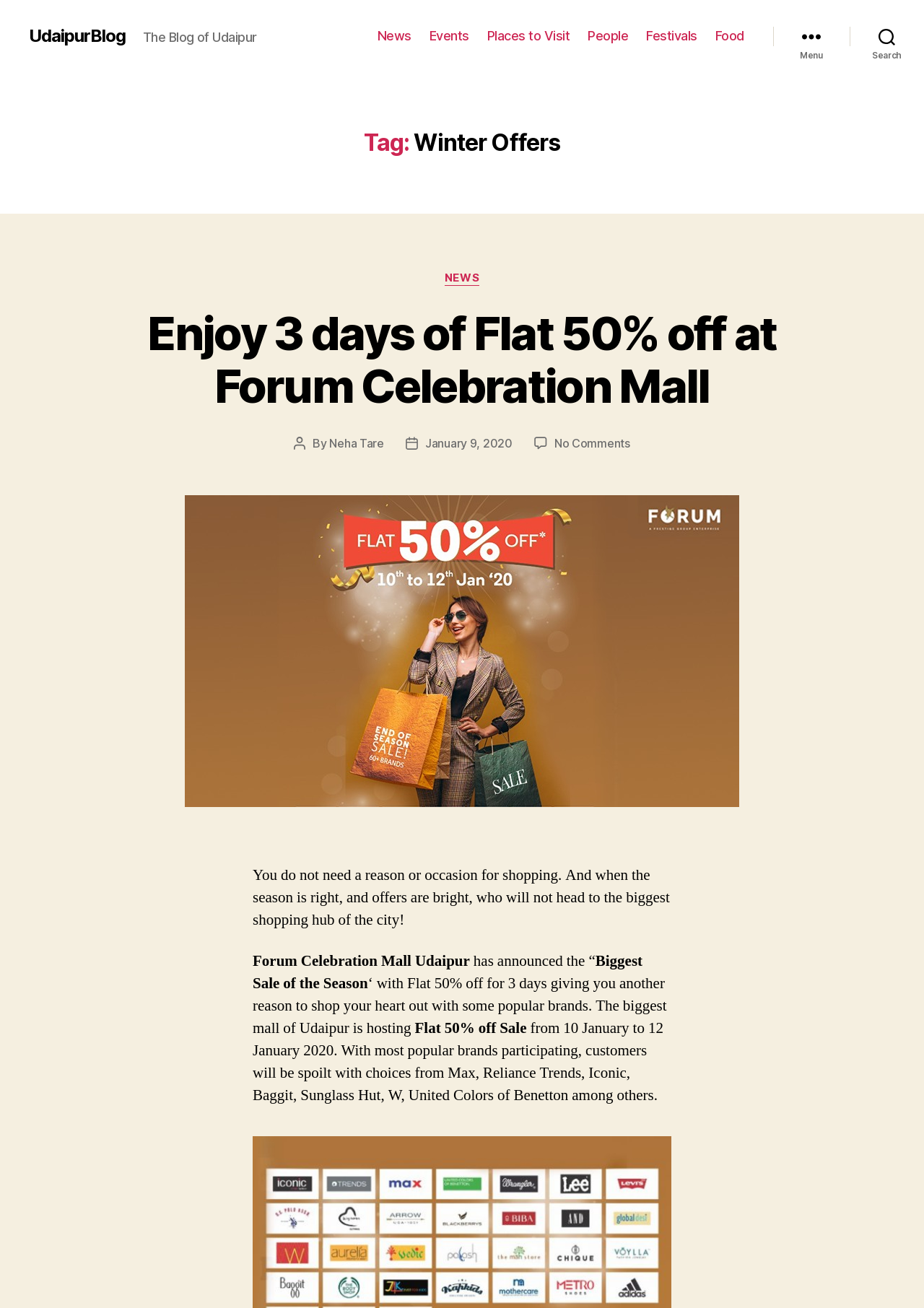Identify the primary heading of the webpage and provide its text.

Tag: Winter Offers